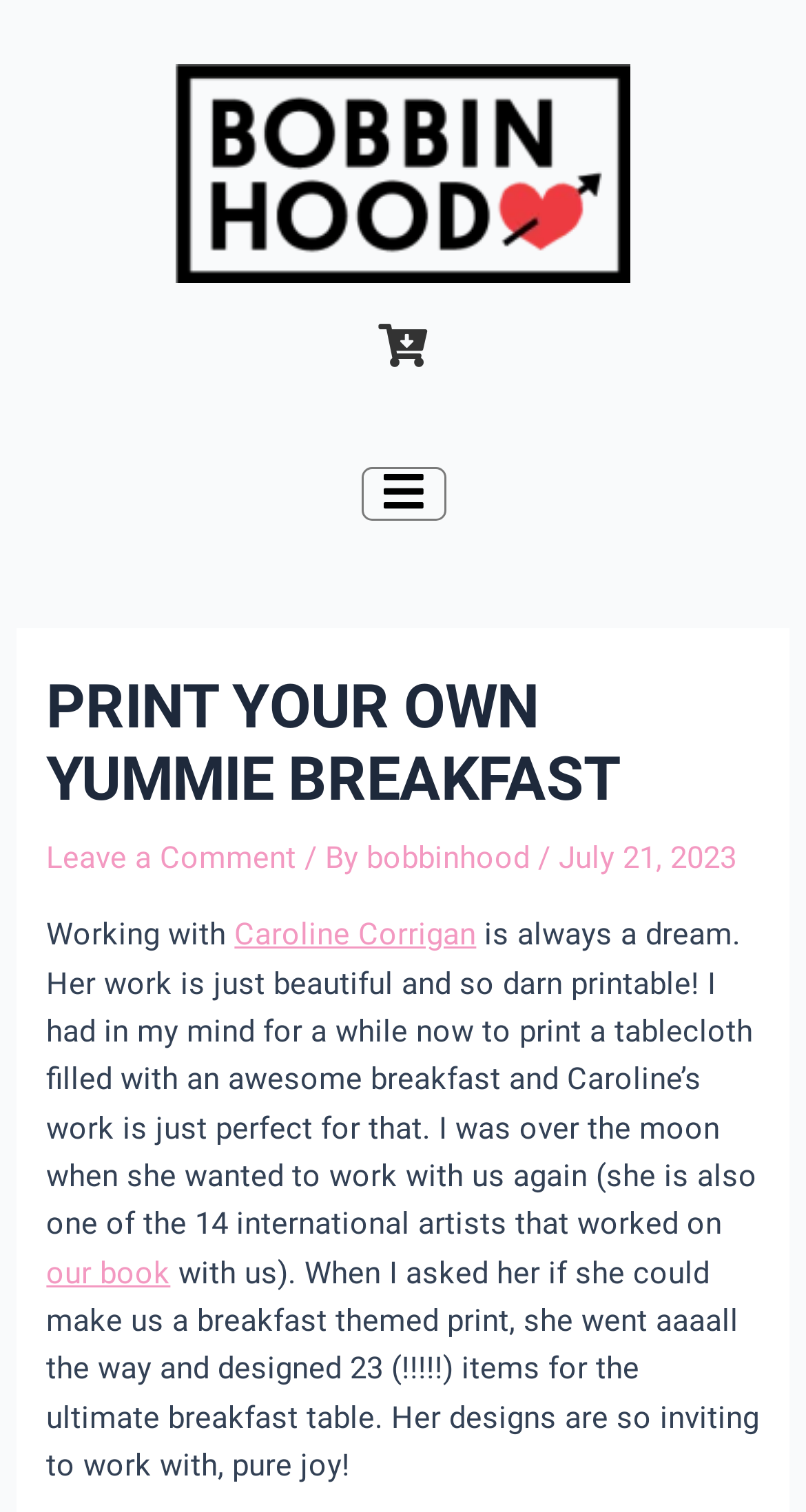Please provide a comprehensive answer to the question below using the information from the image: What is the purpose of the post?

The purpose of the post can be inferred from the text which showcases a printable breakfast design created by Caroline Corrigan and discusses the author's experience working with her.